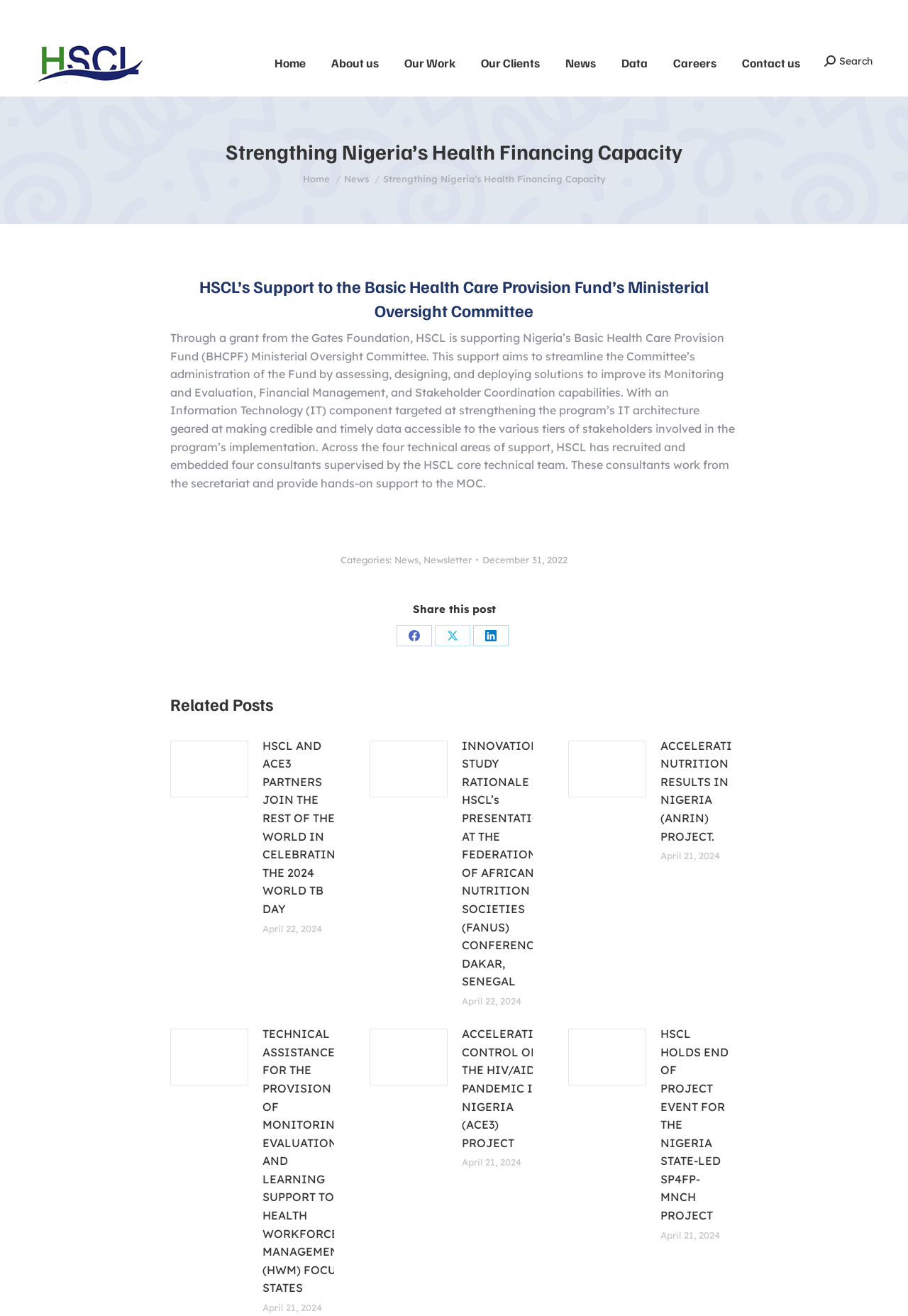Give a full account of the webpage's elements and their arrangement.

This webpage is about HSCL's support to the Basic Health Care Provision Fund's Ministerial Oversight Committee. At the top, there is a header section with the organization's name, "Strengthing Nigeria’s Health Financing Capacity – HSCL", and a navigation menu with links to "Home", "About us", "Our Work", "Our Clients", "News", "Data", "Careers", and "Contact us". Below the navigation menu, there is a search bar with a magnifying glass icon.

The main content of the webpage is divided into two sections. The first section is an article about HSCL's support to the Basic Health Care Provision Fund's Ministerial Oversight Committee, which includes a heading, a brief description, and a longer paragraph of text. The article is accompanied by a "You are here" breadcrumb navigation and a "Share this post" section with links to share on Facebook, X, and LinkedIn.

The second section is a list of related posts, which includes four articles with images, headings, and brief descriptions. Each article has a "Read more" link and a timestamp indicating the date it was posted. The related posts are arranged in a grid layout, with two columns and three rows.

At the bottom of the webpage, there is a "Go to Top" link with an arrow icon, which allows users to quickly scroll back to the top of the page.